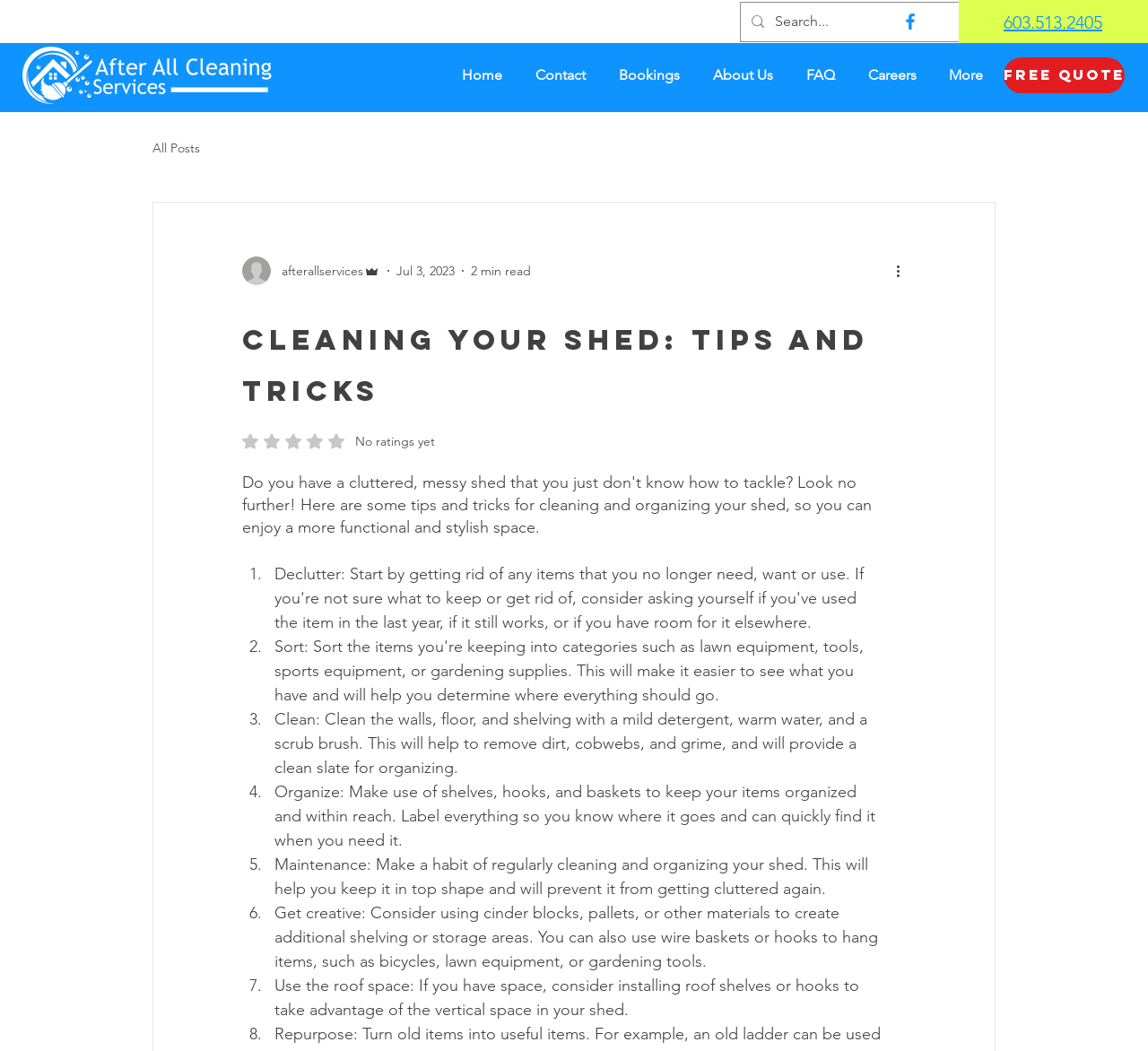How many tips are provided for cleaning and organizing a shed?
Using the image as a reference, answer the question with a short word or phrase.

8